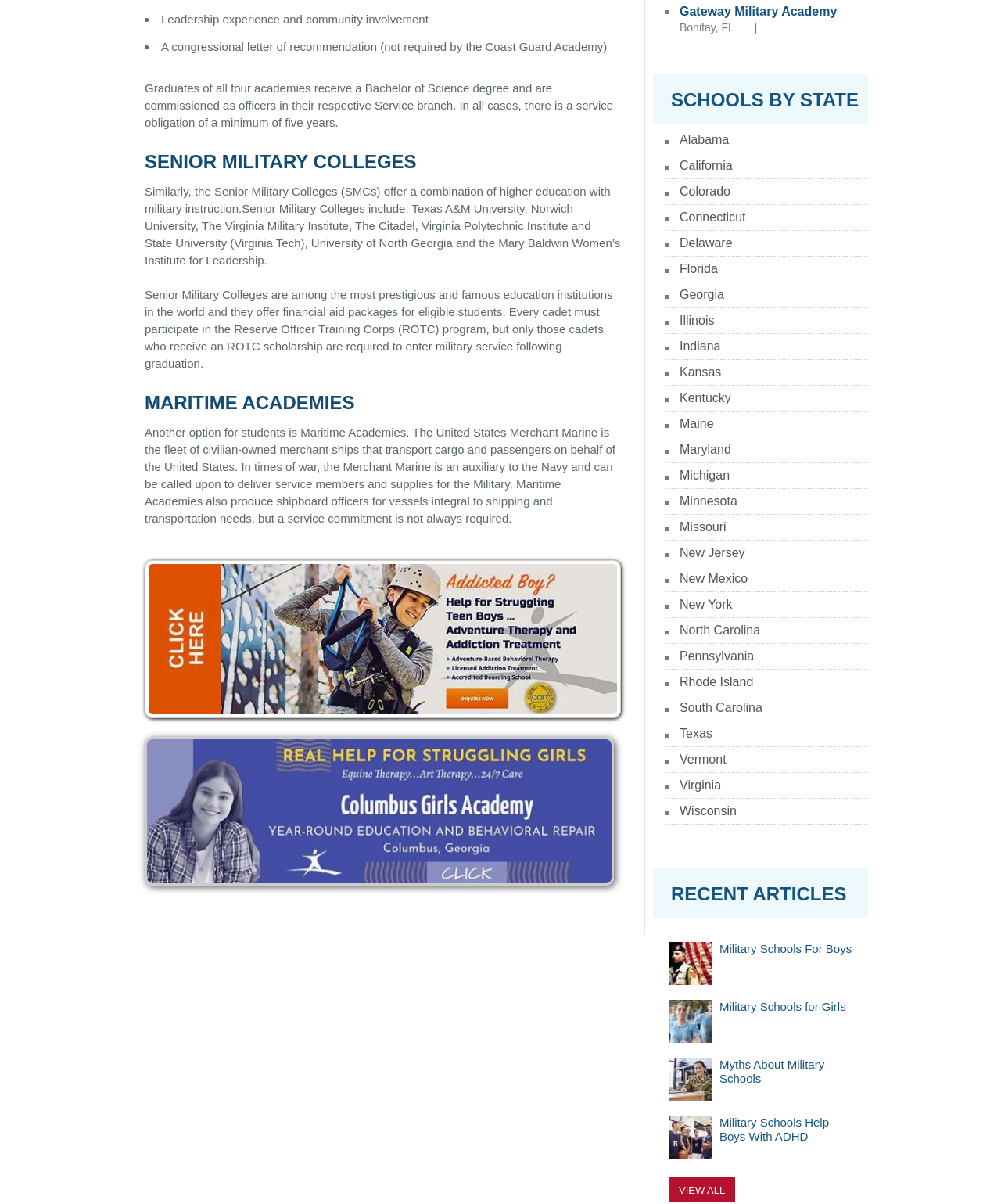Determine the bounding box coordinates of the clickable region to execute the instruction: "Learn about Myths About Military Schools". The coordinates should be four float numbers between 0 and 1, denoted as [left, top, right, bottom].

[0.668, 0.905, 0.711, 0.916]